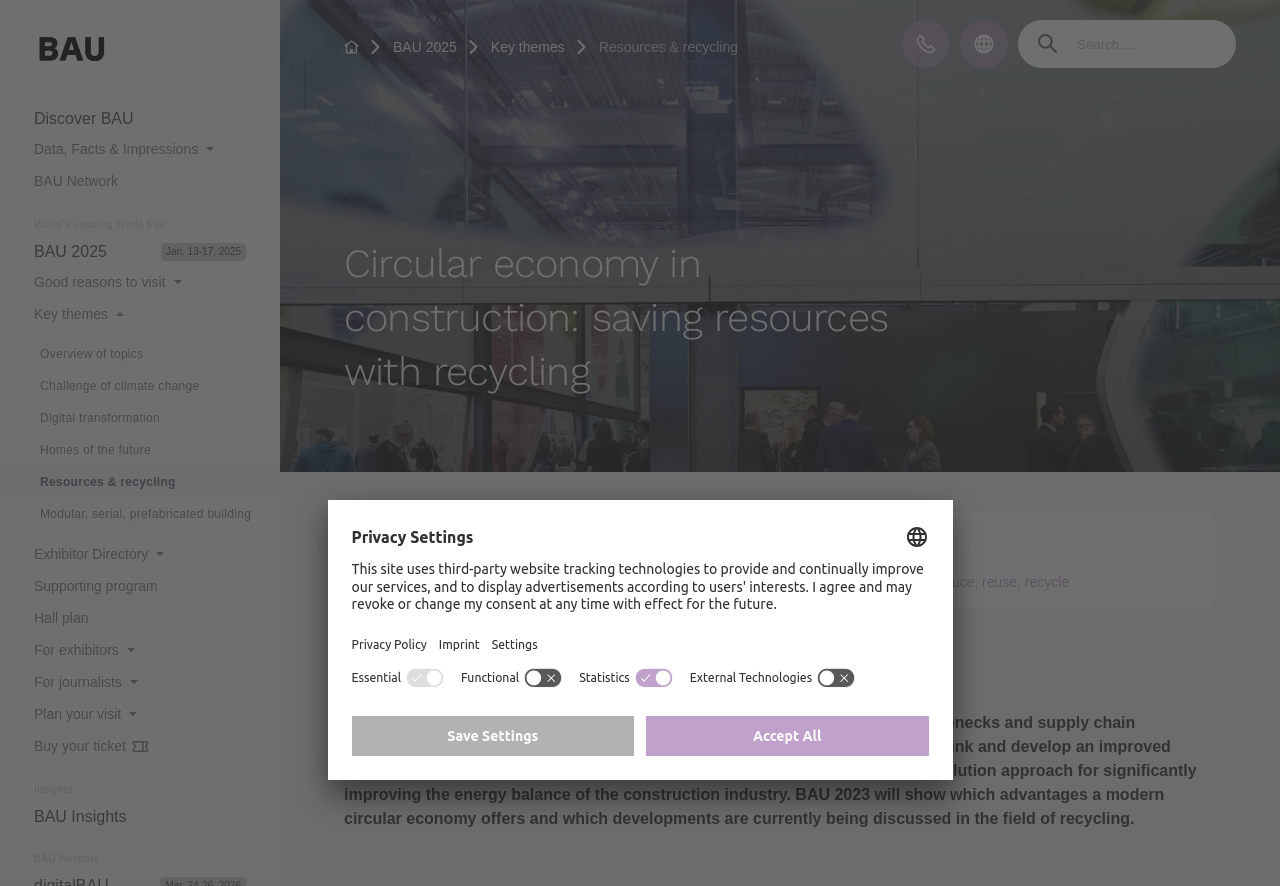What is the topic of the section 'Resources & recycling'?
Look at the image and provide a detailed response to the question.

The section 'Resources & recycling' appears to be focused on the topic of circular economy, which involves reducing waste and promoting the reuse and recycling of materials in the building industry.